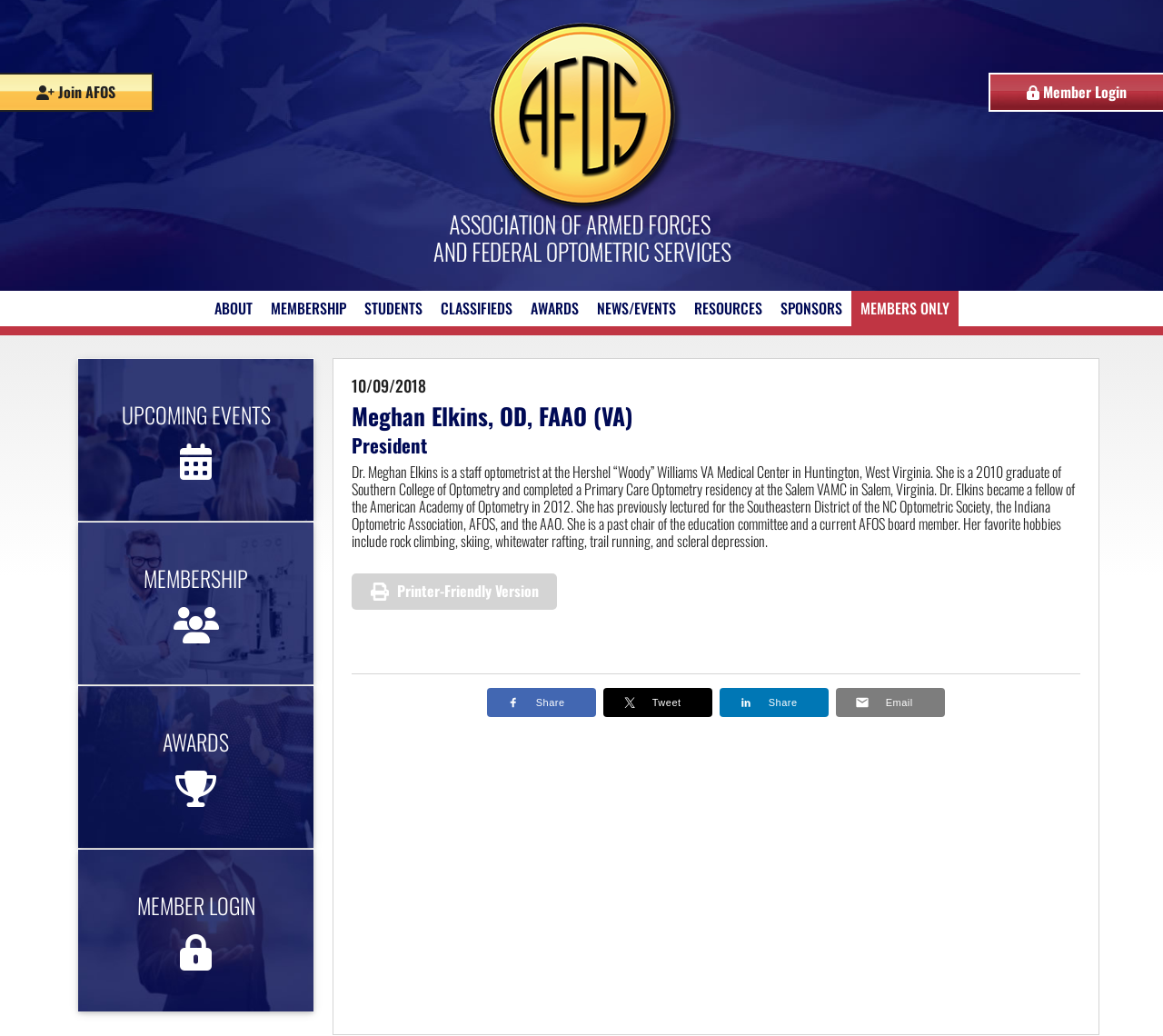What is the name of the medical center where Dr. Meghan Elkins works?
Based on the image, provide a one-word or brief-phrase response.

Hershel “Woody” Williams VA Medical Center